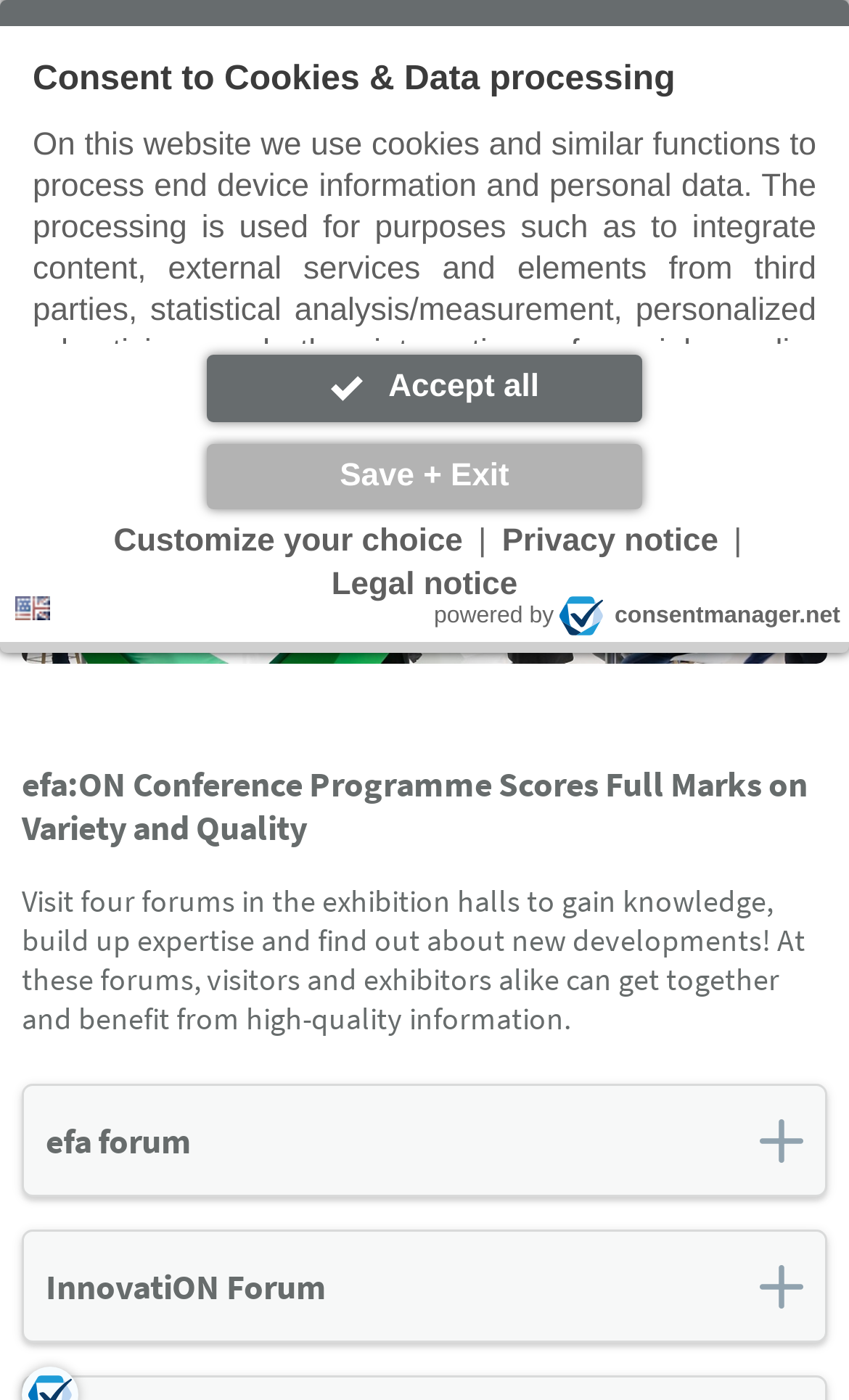Respond to the following question with a brief word or phrase:
What is the purpose of the checkboxes?

Statistics, Function, Marketing